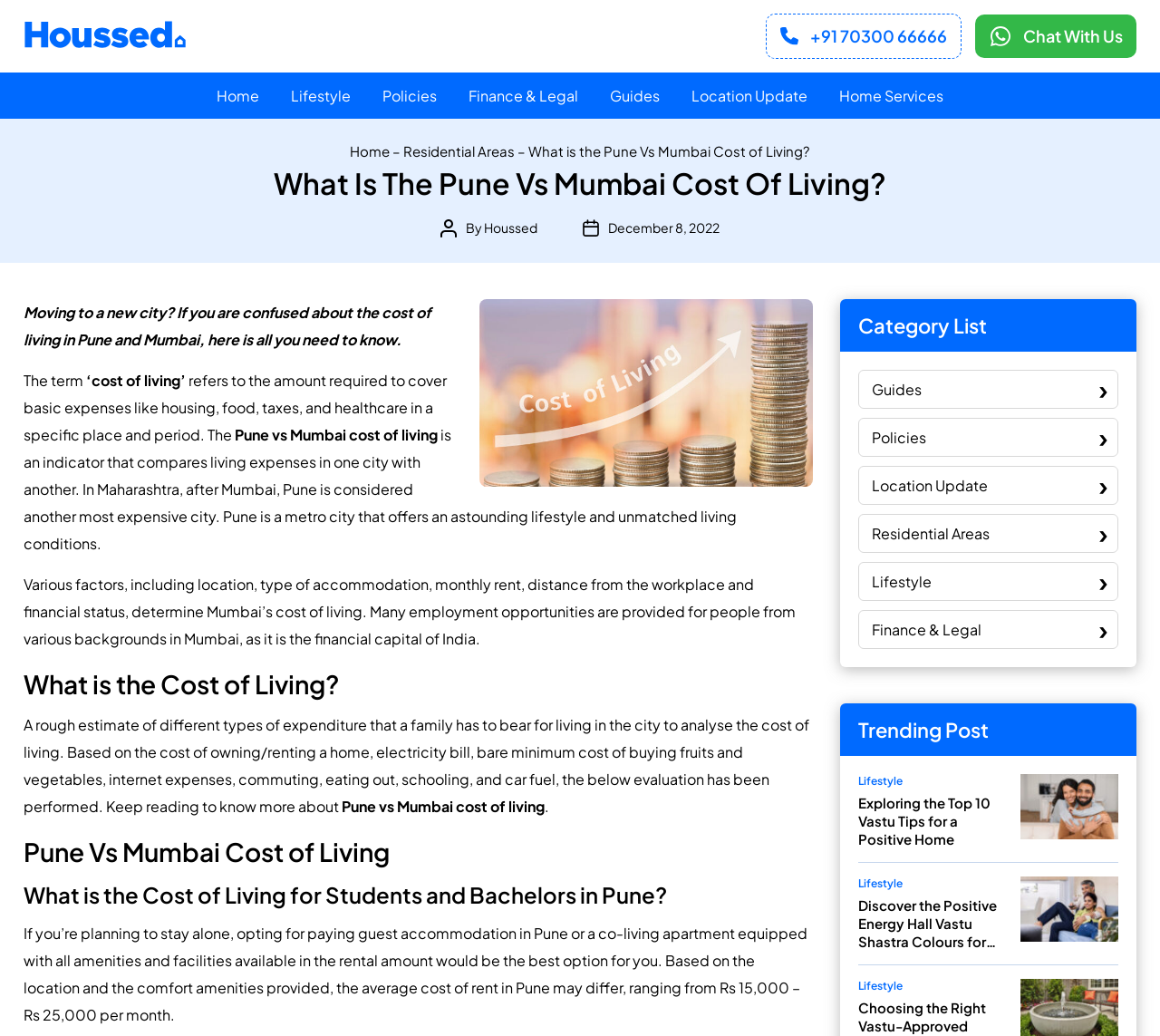Please locate the bounding box coordinates for the element that should be clicked to achieve the following instruction: "View the 'Pune vs Mumbai: Cost of Living' image". Ensure the coordinates are given as four float numbers between 0 and 1, i.e., [left, top, right, bottom].

[0.414, 0.289, 0.701, 0.47]